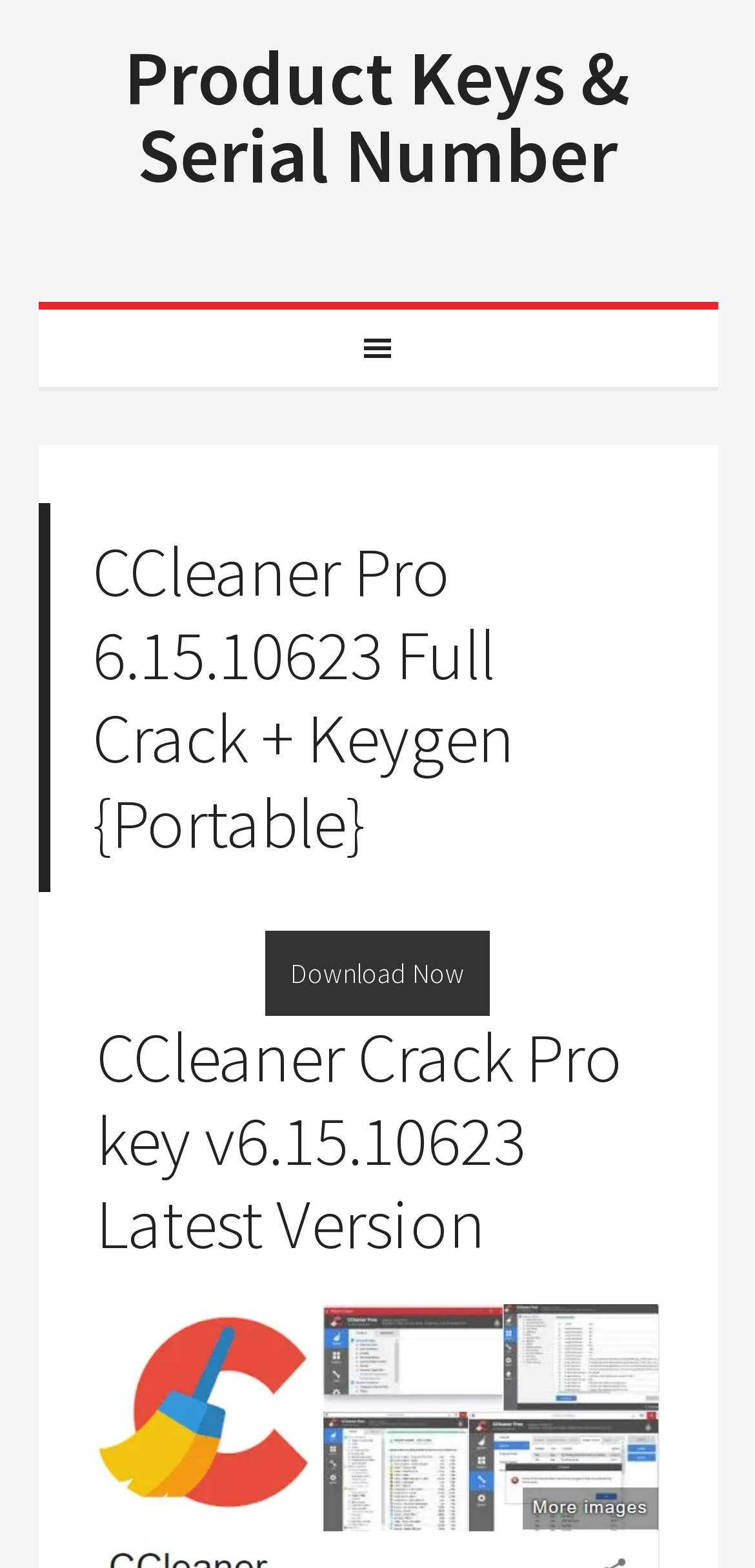Please identify the primary heading of the webpage and give its text content.

CCleaner Crack Pro key v6.15.10623 Latest Version